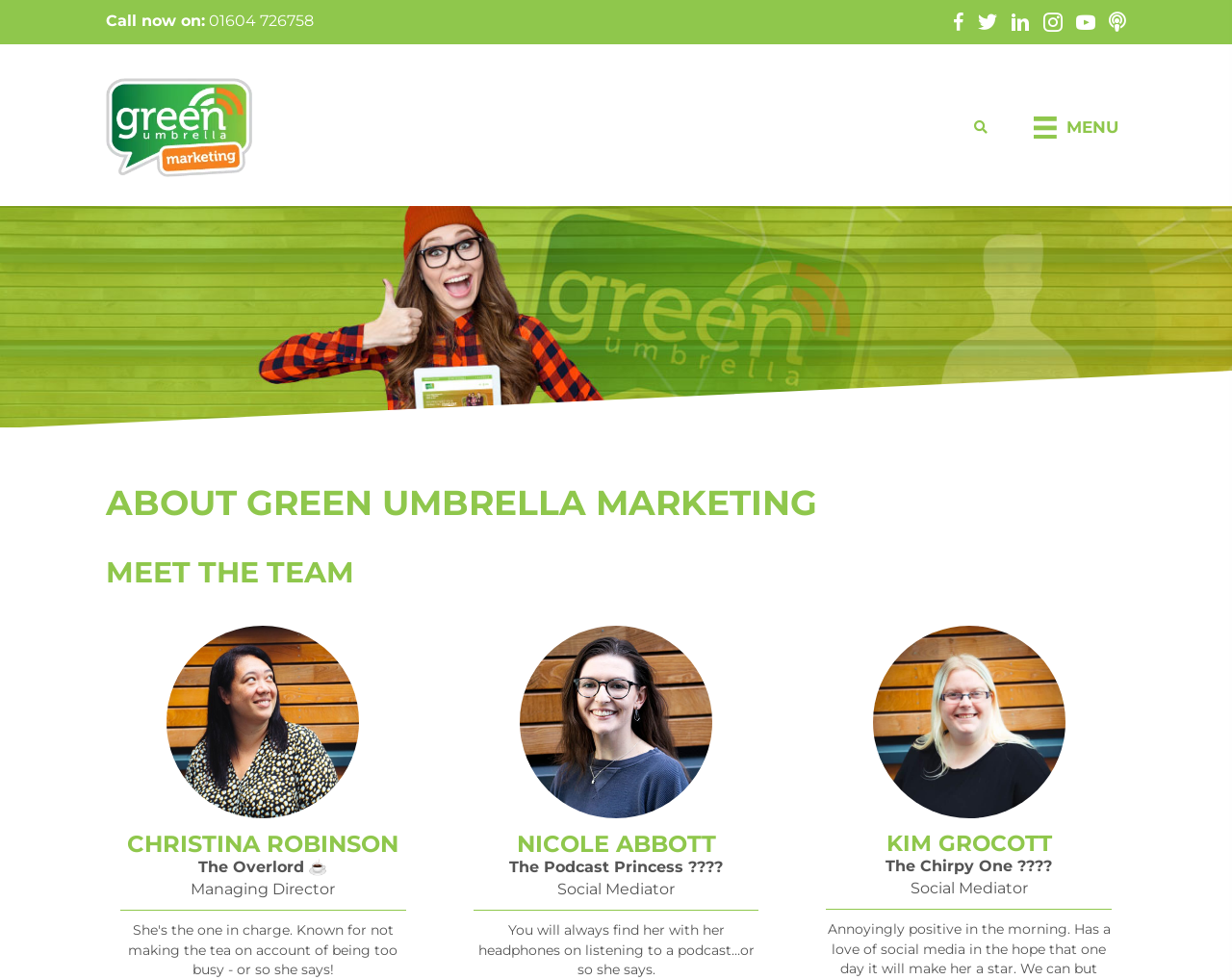Utilize the details in the image to give a detailed response to the question: What is the name of the company?

I found the company name by looking at the link element with the text 'Green Umbrella Marketing' and its adjacent image element with the same text.